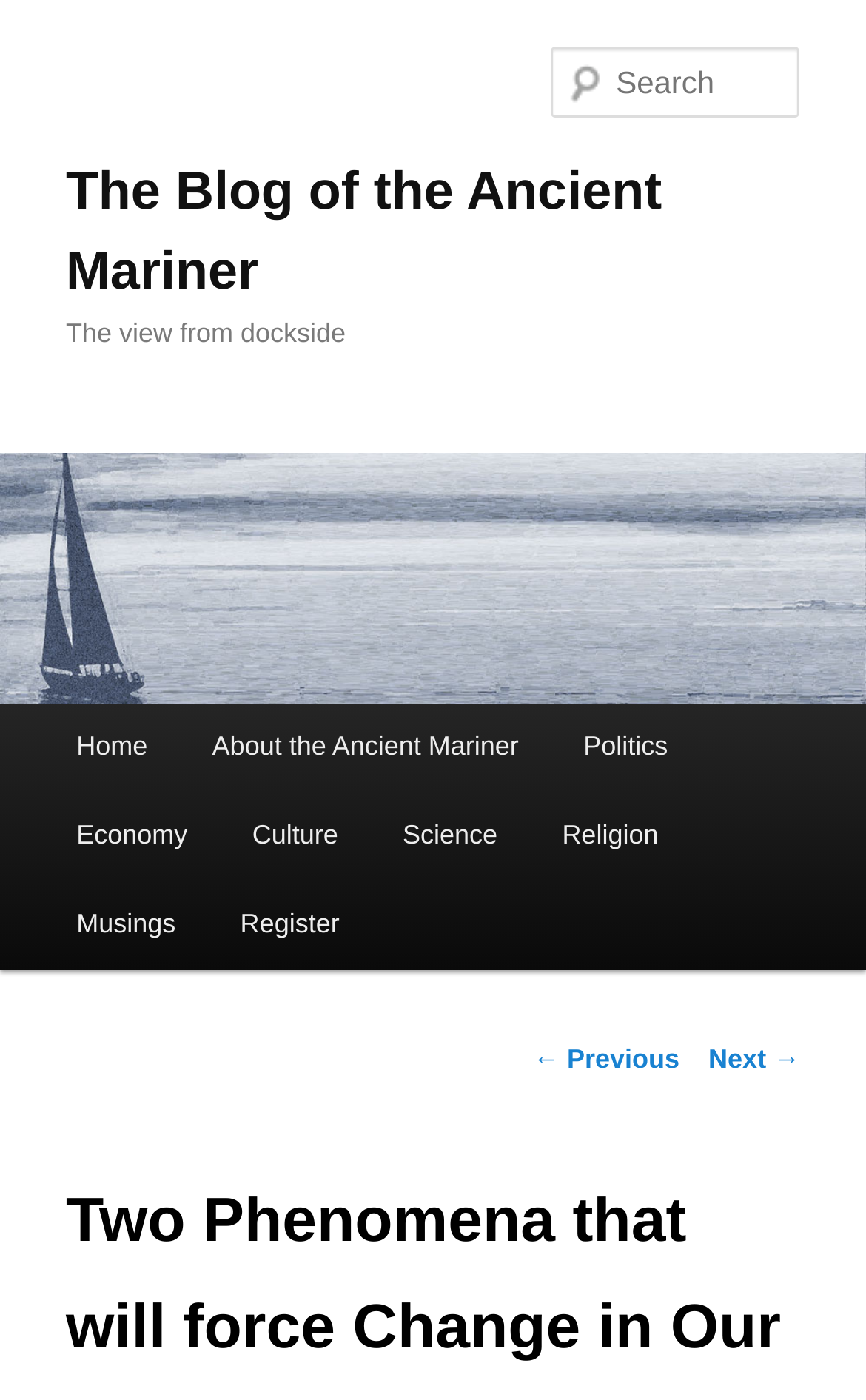Identify the bounding box coordinates of the clickable region to carry out the given instruction: "Explore the economy section".

[0.636, 0.502, 0.808, 0.565]